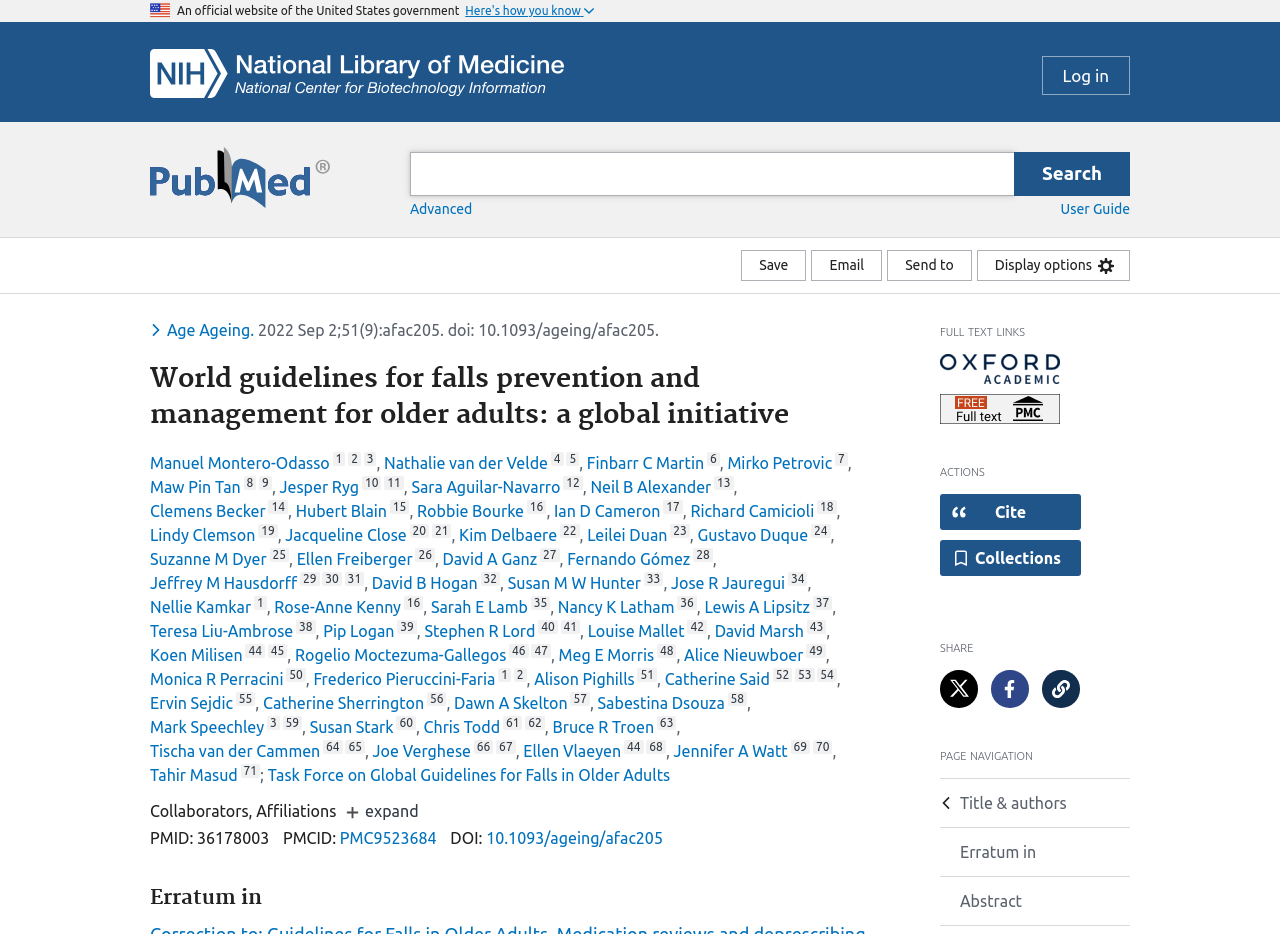Identify the bounding box coordinates of the clickable region required to complete the instruction: "Share article on Twitter". The coordinates should be given as four float numbers within the range of 0 and 1, i.e., [left, top, right, bottom].

[0.734, 0.717, 0.764, 0.757]